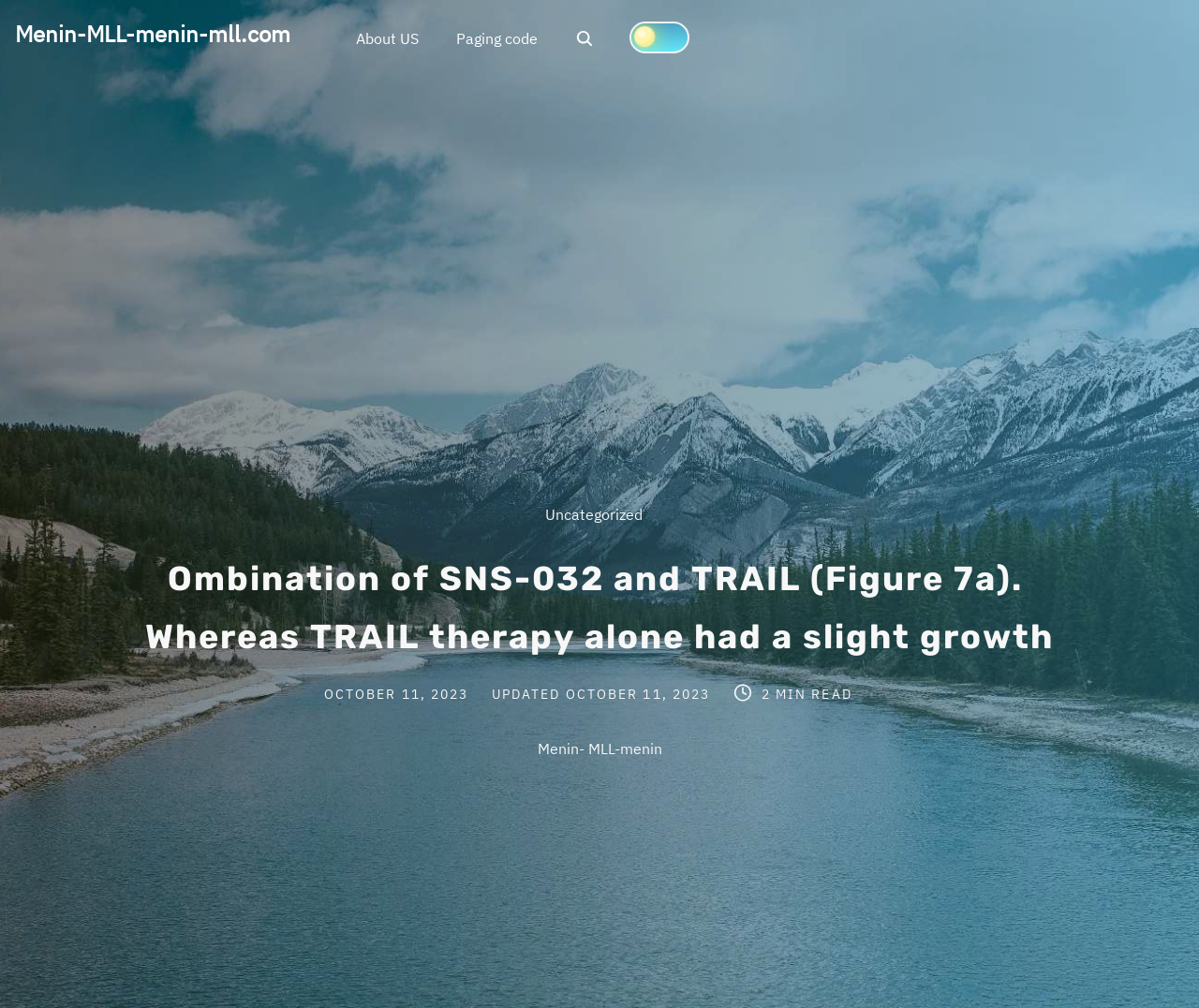Provide the bounding box coordinates of the HTML element this sentence describes: "aria-label="Click to toggle dark mode"".

[0.513, 0.007, 0.587, 0.067]